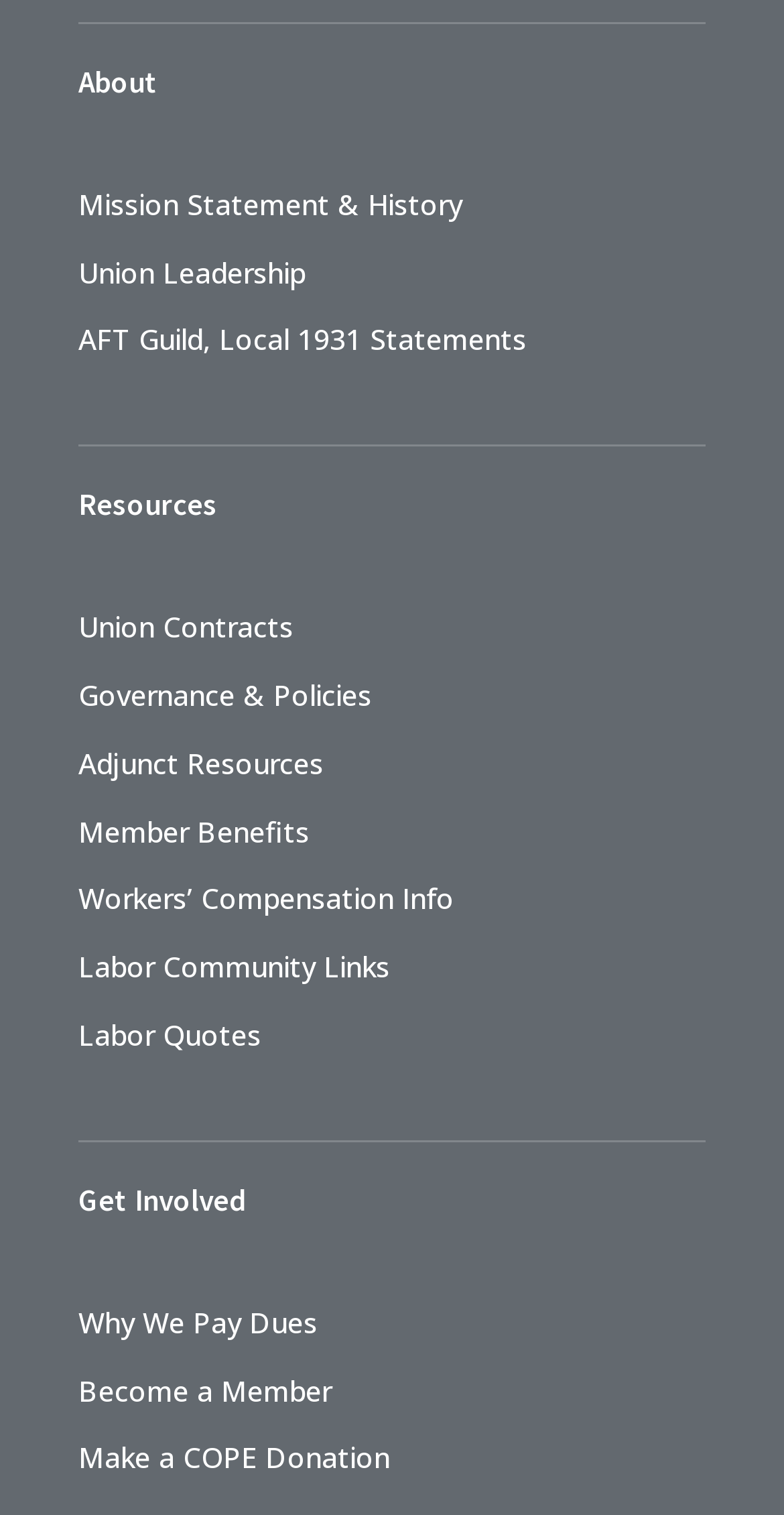Please reply with a single word or brief phrase to the question: 
How many headings are on the webpage?

3